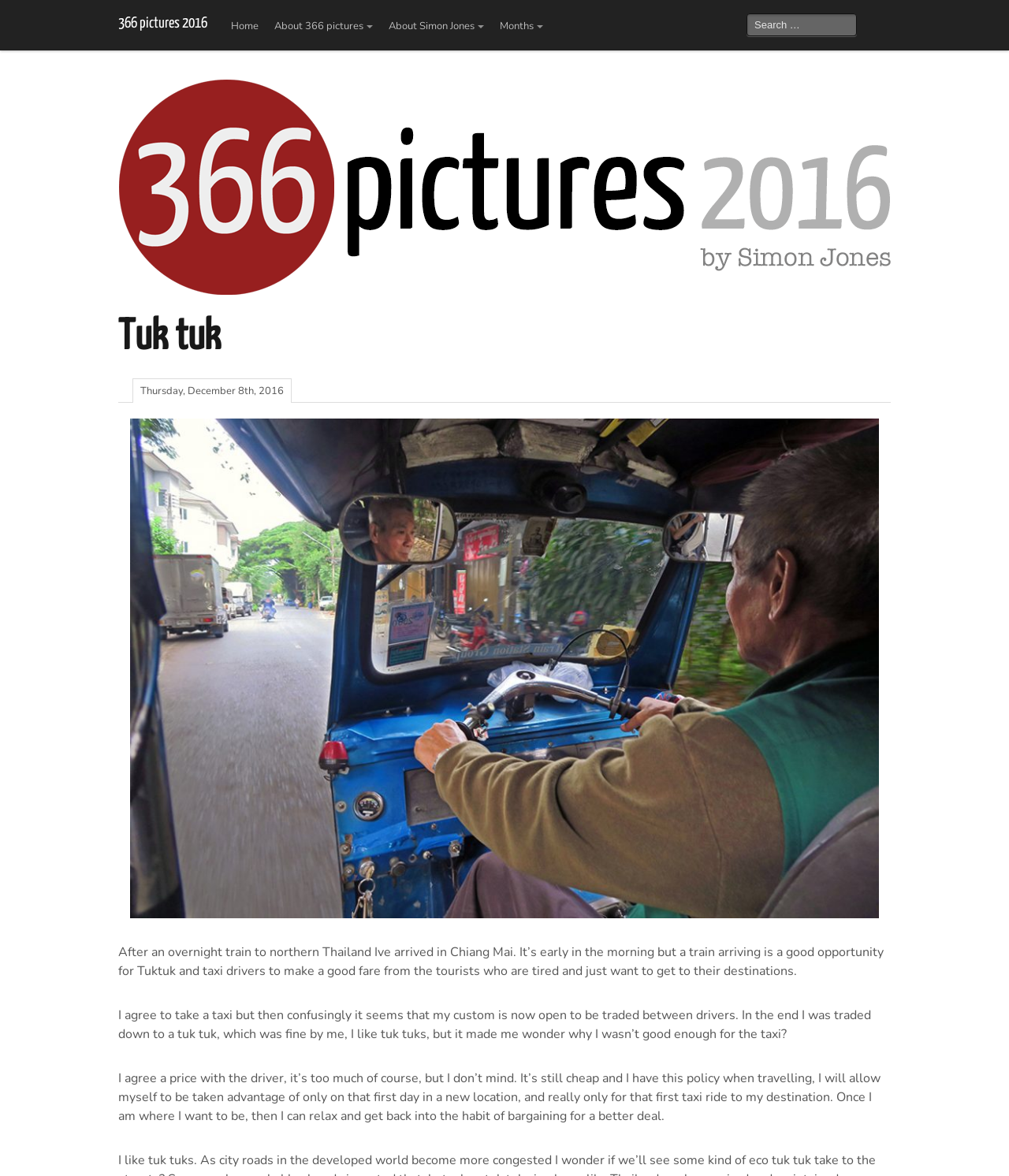How many links are in the menu?
Provide an in-depth and detailed explanation in response to the question.

I counted the number of links in the menu section, which are 'Home', 'About 366 pictures &darr;', 'About Simon Jones &darr;', 'Months &darr;', and 'Skip to content'.